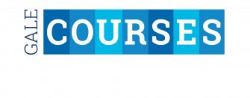Use the information in the screenshot to answer the question comprehensively: How often do new sessions of GALE COURSES begin?

According to the caption, new sessions of GALE COURSES begin each month, which means that users have the opportunity to enroll in new courses on a monthly basis.